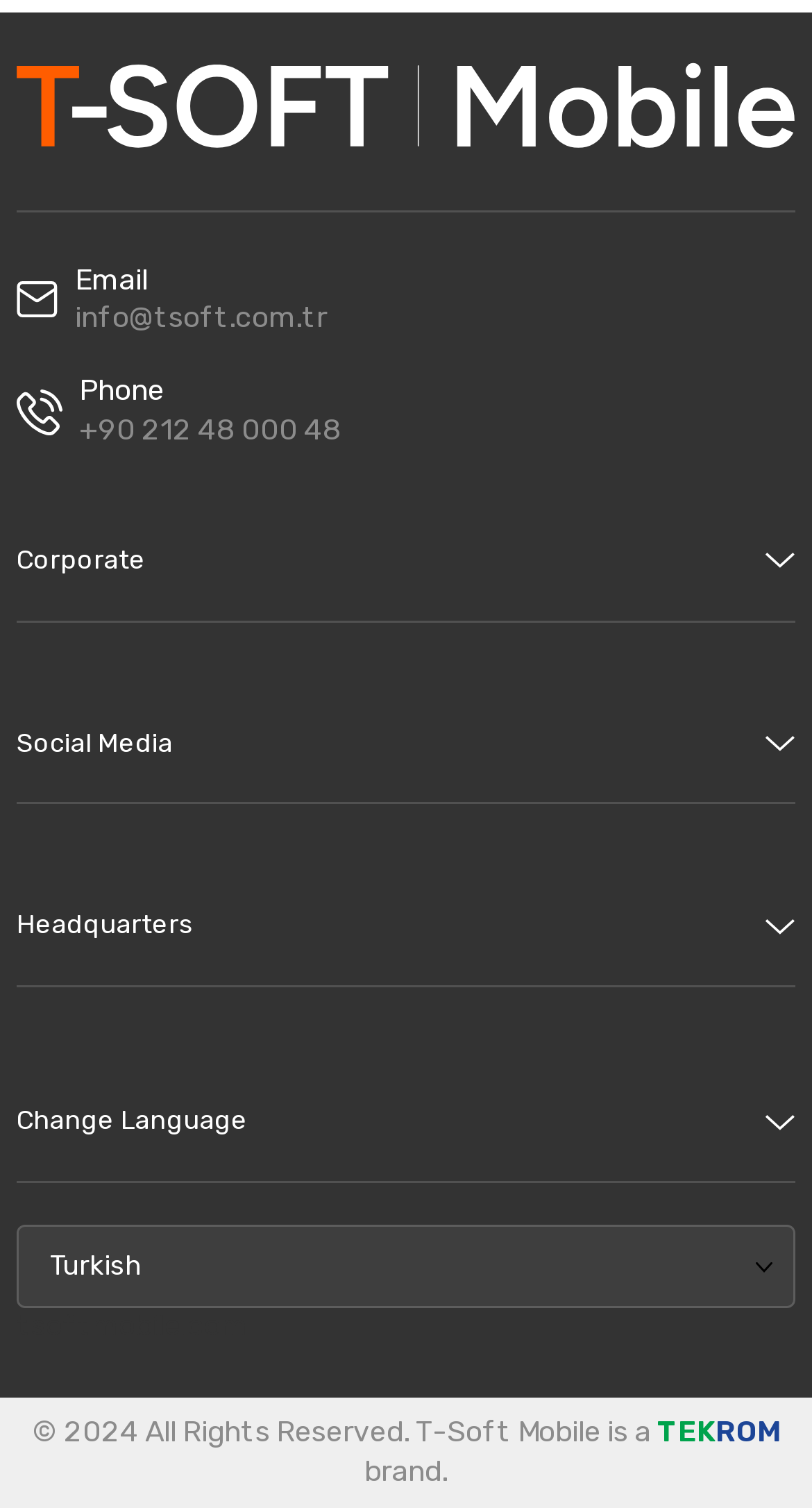What is the company's email address?
Please provide a detailed and thorough answer to the question.

I found the email address by looking at the link element with the text 'Email' next to it, which is 'info@tsoft.com.tr'.